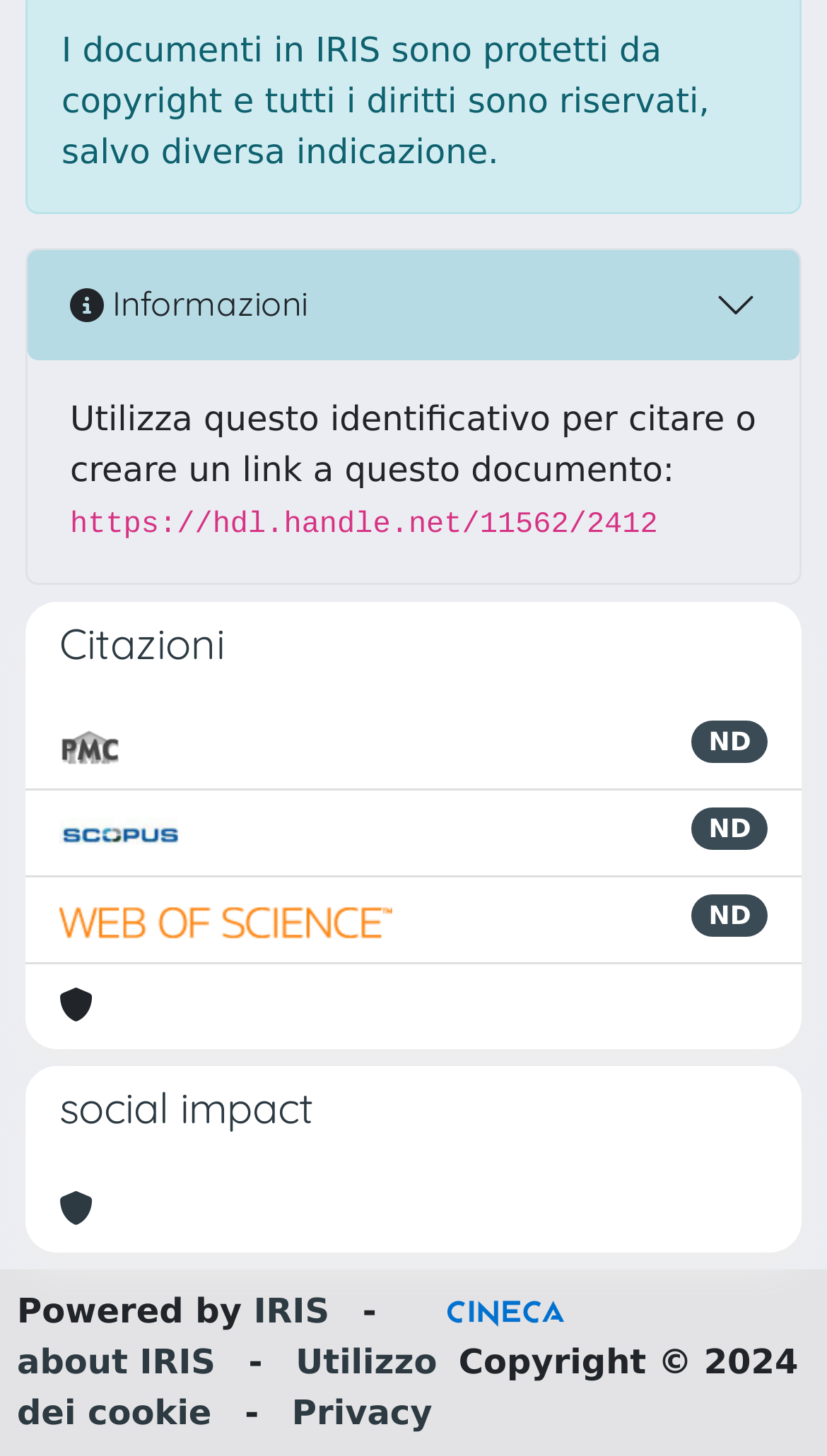Answer the question below with a single word or a brief phrase: 
What is the copyright information?

Copyright 2024